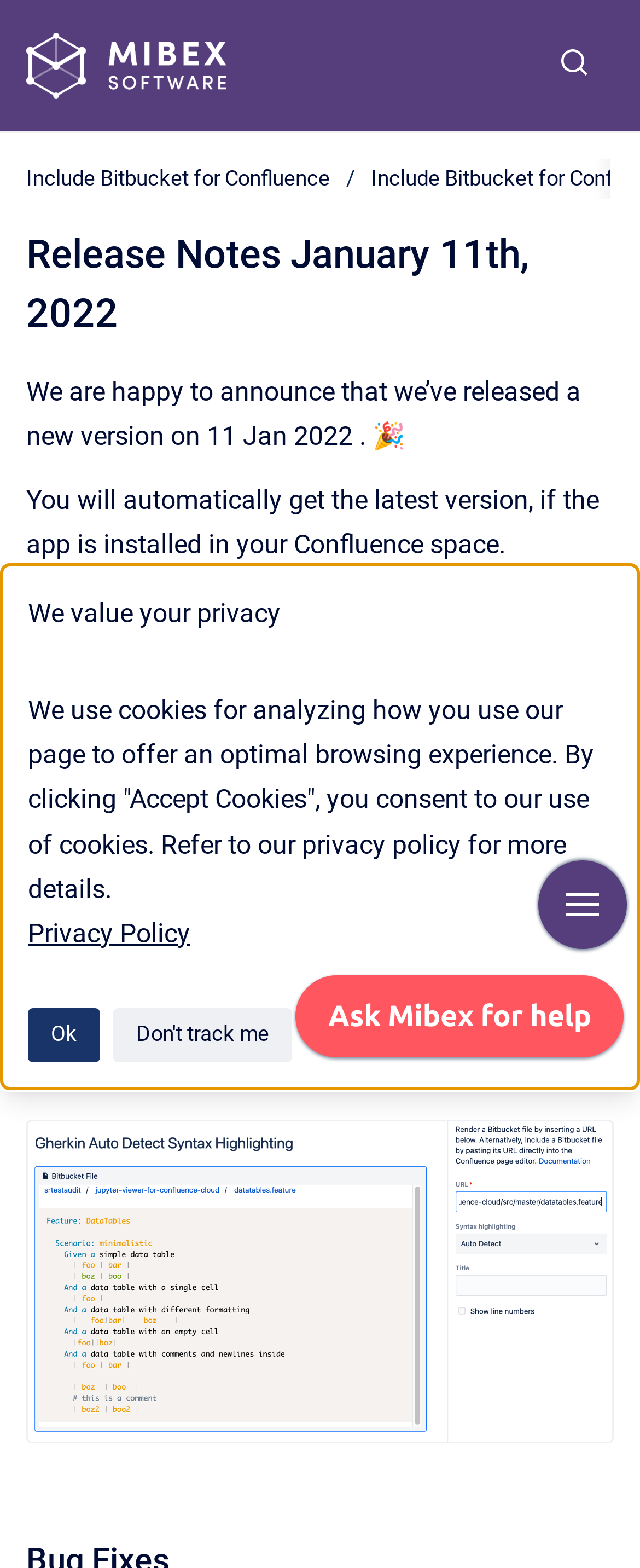What is the type of file that now has automatic syntax highlighting?
Based on the image, answer the question with as much detail as possible.

I found the type of file by looking at the text 'Automatic Syntax Highlighting for Gherkin Files'.